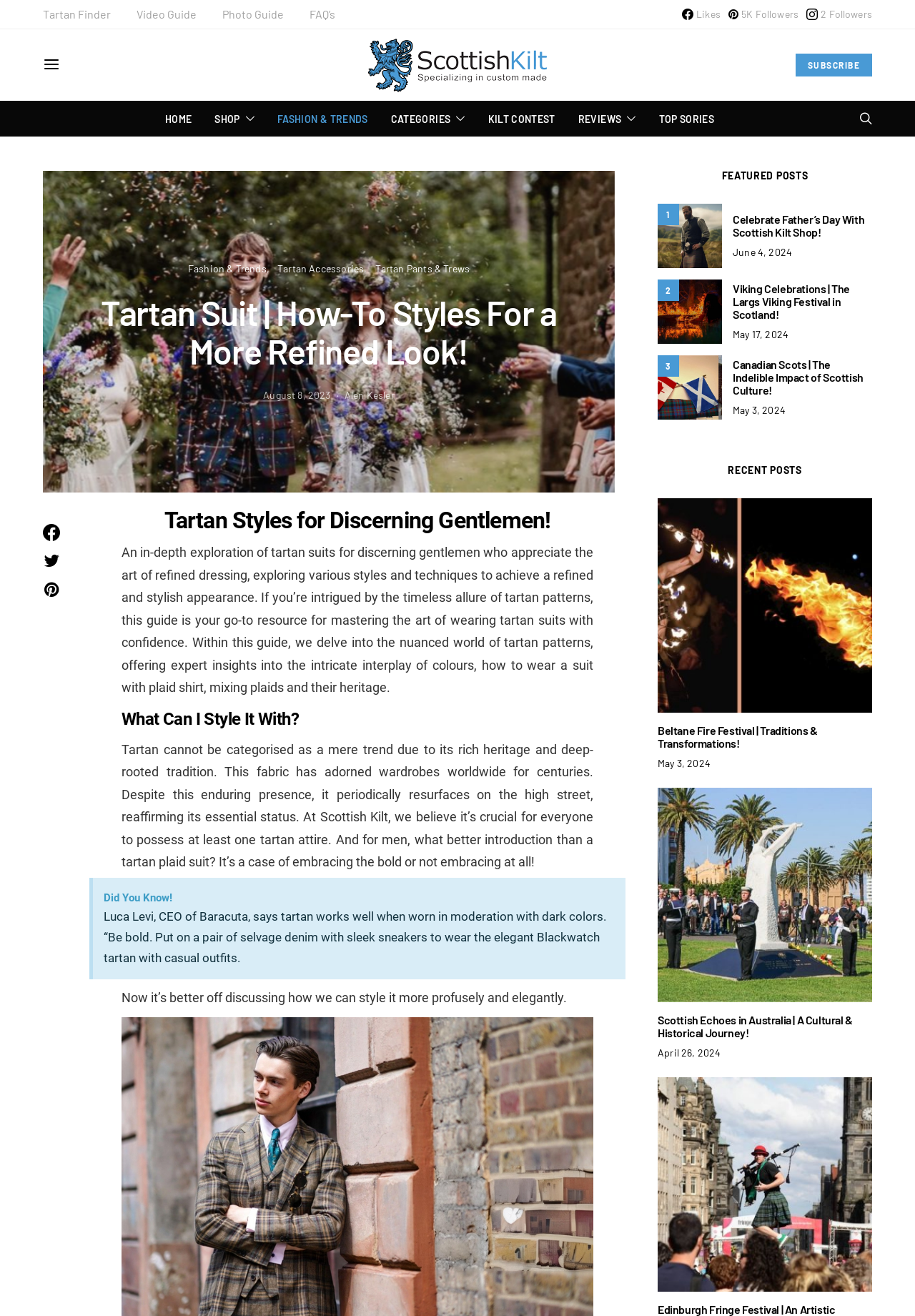Determine the bounding box coordinates for the clickable element to execute this instruction: "Check out the 'HOME' page". Provide the coordinates as four float numbers between 0 and 1, i.e., [left, top, right, bottom].

[0.18, 0.077, 0.21, 0.104]